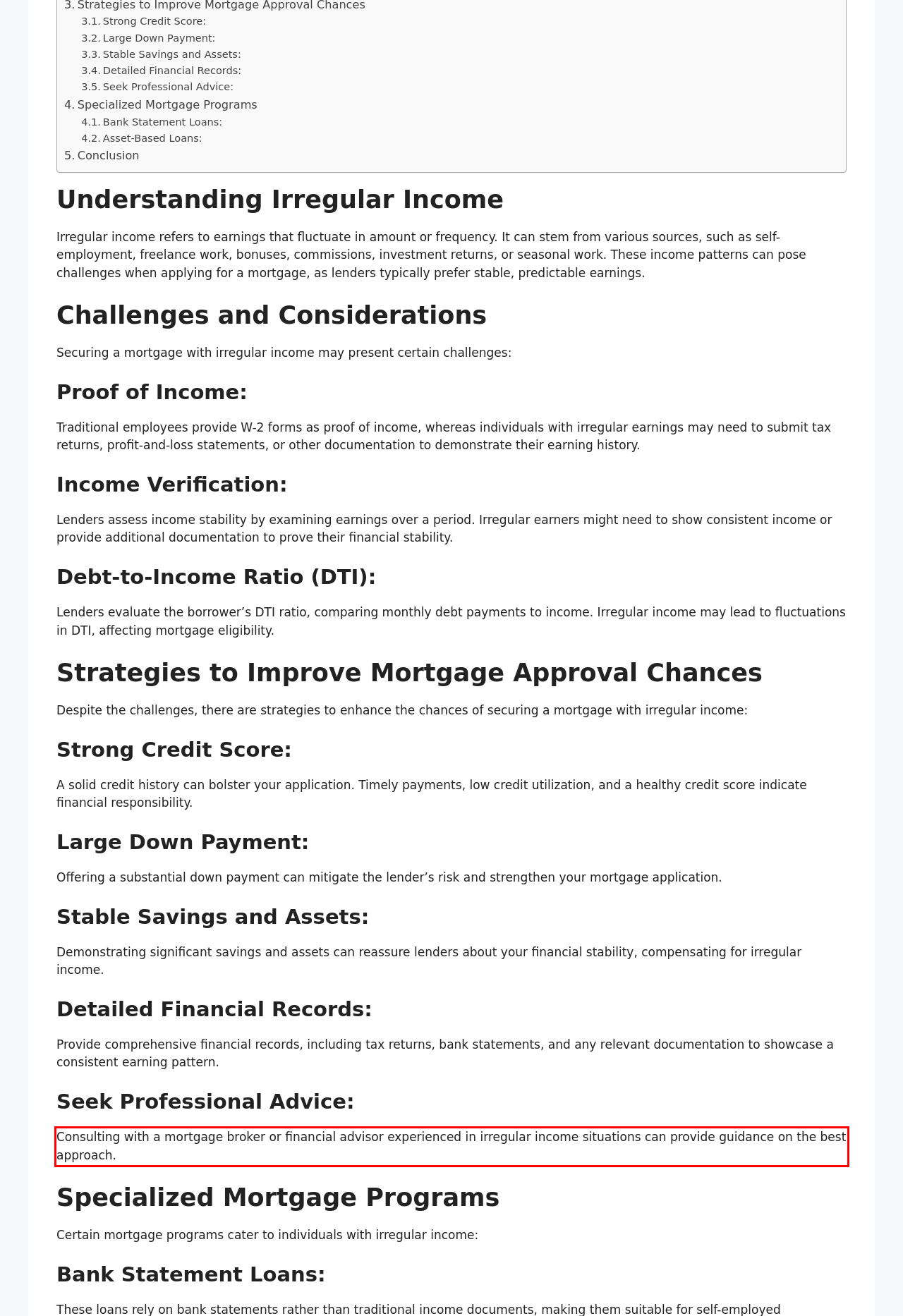Extract and provide the text found inside the red rectangle in the screenshot of the webpage.

Consulting with a mortgage broker or financial advisor experienced in irregular income situations can provide guidance on the best approach.